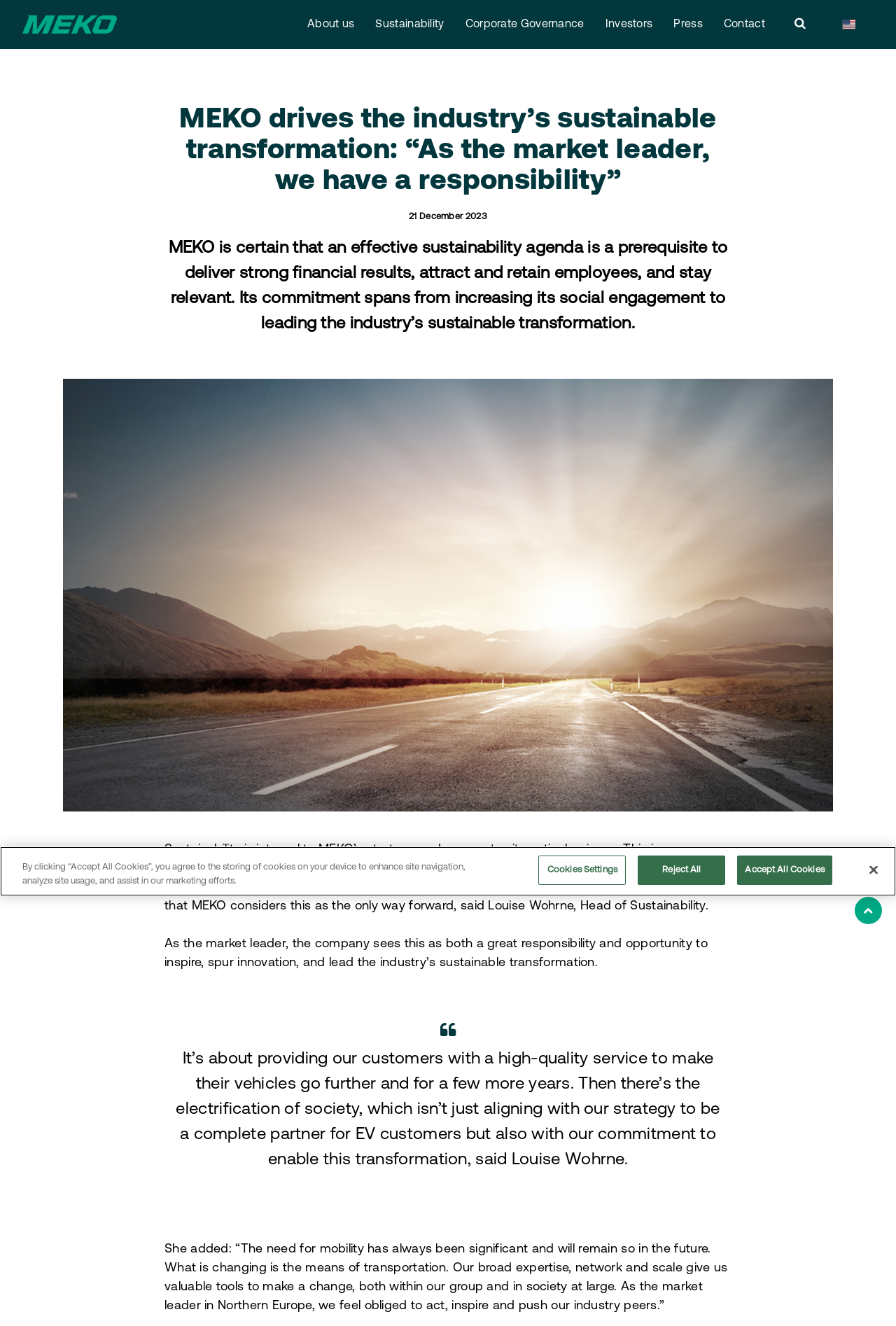Create a detailed description of the webpage's content and layout.

The webpage is about MEKO, a company that drives the industry's sustainable transformation. At the top left, there is a link to "MEKO AB" accompanied by a small image. Below this, there is a row of links to different sections of the website, including "About us", "Sustainability", "Corporate Governance", "Investors", "Press", "Contact", and a search function. To the right of these links, there is a link to switch the language to English, accompanied by a small flag icon.

The main content of the webpage is a heading that reads "MEKO drives the industry's sustainable transformation: 'As the market leader, we have a responsibility'". Below this, there is a date "21 December 2023" and a paragraph of text that explains MEKO's commitment to sustainability. To the right of this text, there is a large image that takes up most of the width of the page.

Below the image, there are several paragraphs of text that discuss MEKO's strategy and approach to sustainability. The text is interspersed with a blockquote that contains a quote from Louise Wohrne, Head of Sustainability. The text explains that MEKO sees sustainability as both a responsibility and an opportunity to inspire and lead the industry's transformation.

At the bottom of the page, there is a link to "Scroll to top" and a cookie banner that provides information about the use of cookies on the website. The cookie banner has buttons to accept or reject cookies, as well as a link to cookies settings.